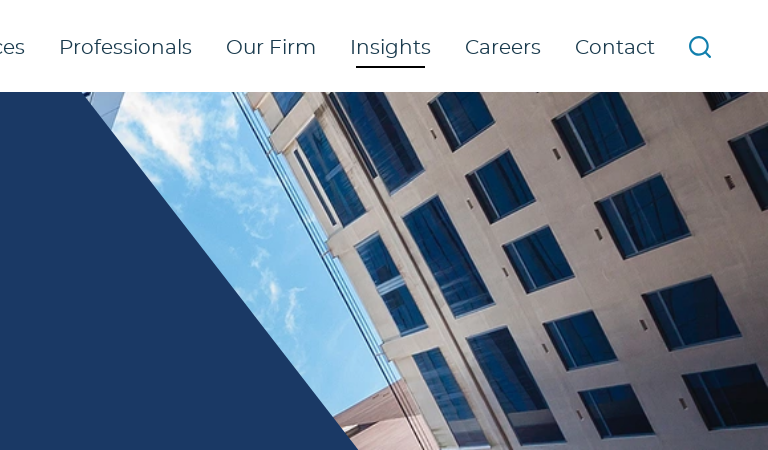What type of setting does the building's façade suggest?
Please give a detailed answer to the question using the information shown in the image.

The structure features a series of large windows, set in a light-colored exterior that highlights the geometric lines of the design, which suggests a corporate or professional setting, conveying themes of efficiency and modernity in real estate or business environments.